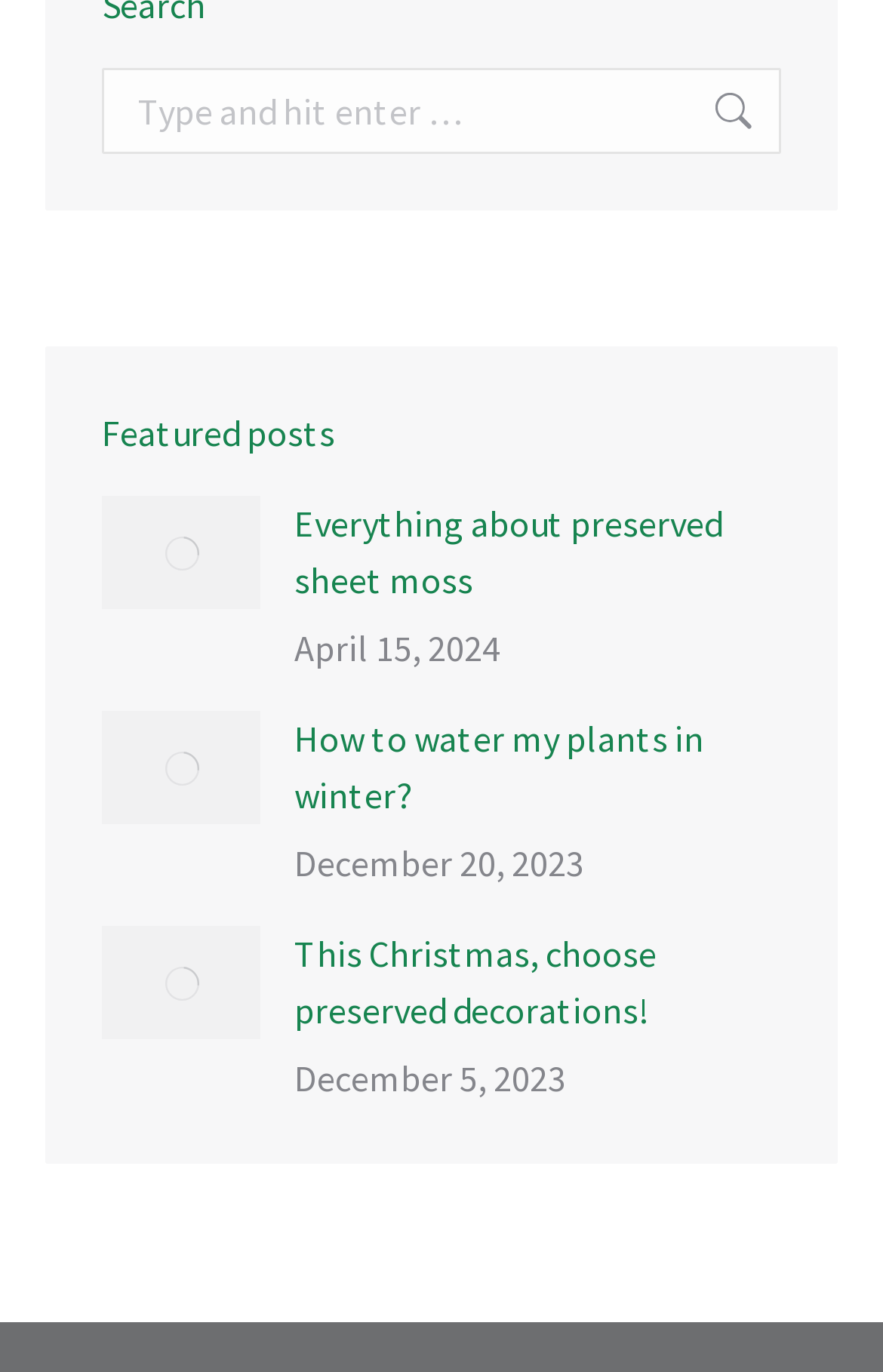Locate the bounding box of the UI element described by: "parent_node: Search: value="Go!"" in the given webpage screenshot.

[0.754, 0.05, 0.856, 0.112]